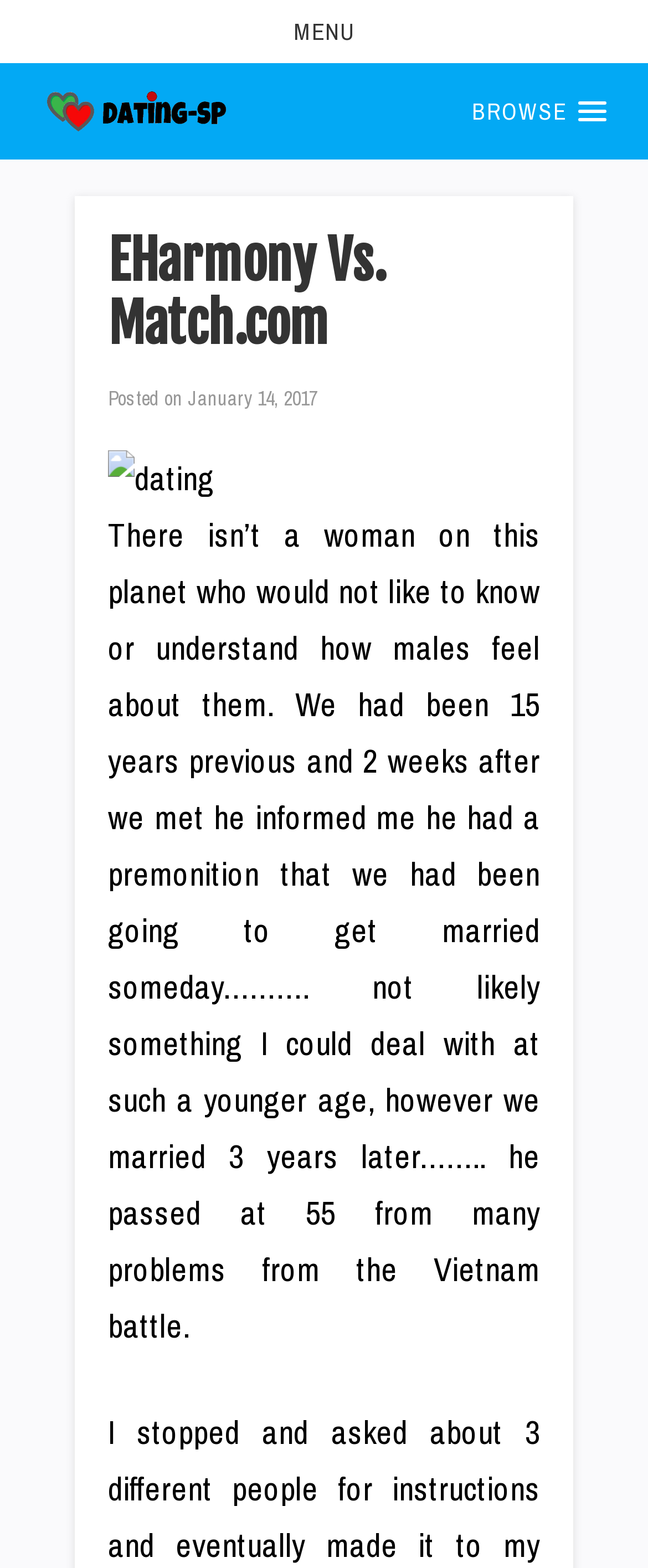What is the age at which the author's partner passed away?
Give a one-word or short-phrase answer derived from the screenshot.

55